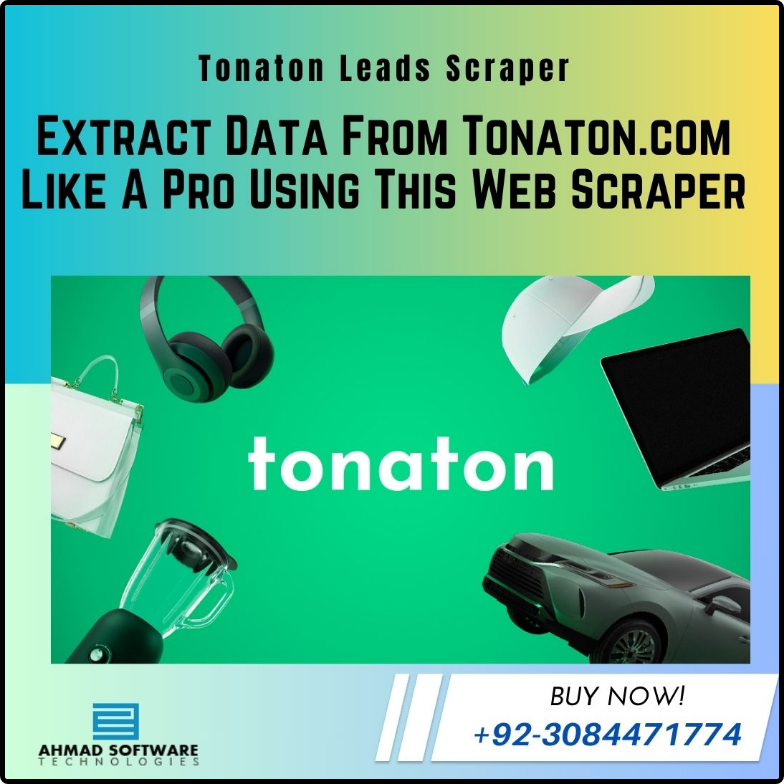What is the call-to-action in the promotional graphic?
Please give a detailed and elaborate answer to the question based on the image.

The call-to-action in the promotional graphic is 'BUY NOW!', which is accompanied by a contact number, encouraging users to take immediate action in acquiring the Tonaton Leads Scraper to enhance their data extraction capabilities and lead generation efforts.